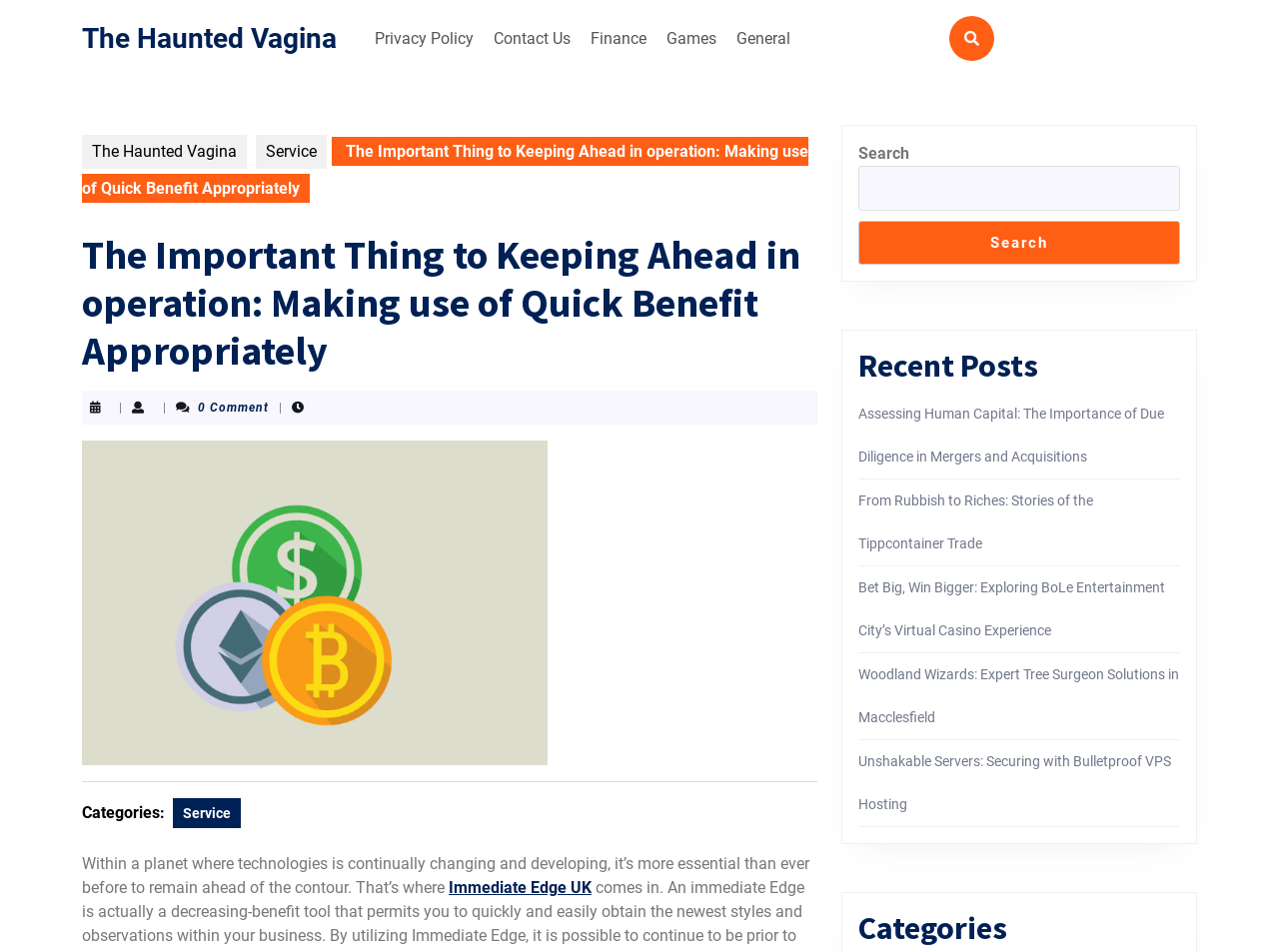Determine the bounding box coordinates of the region that needs to be clicked to achieve the task: "Click on the 'Immediate Edge UK' link".

[0.351, 0.922, 0.462, 0.942]